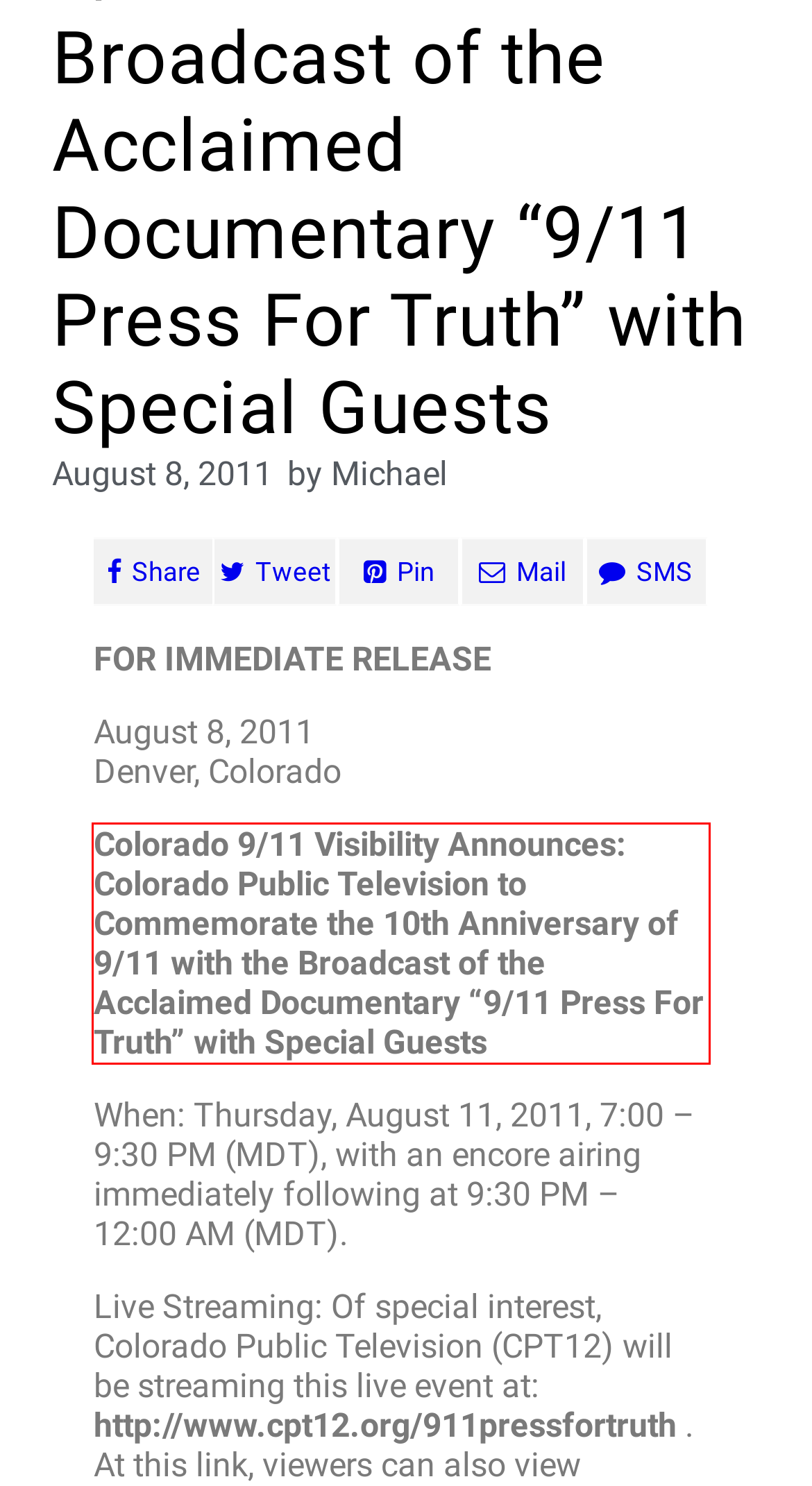Review the webpage screenshot provided, and perform OCR to extract the text from the red bounding box.

Colorado 9/11 Visibility Announces: Colorado Public Television to Commemorate the 10th Anniversary of 9/11 with the Broadcast of the Acclaimed Documentary “9/11 Press For Truth” with Special Guests